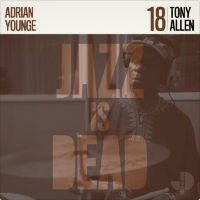Given the content of the image, can you provide a detailed answer to the question?
Where is Adrian Younge's name located on the album cover?

Adrian Younge's name appears at the top left corner of the album cover, which is a prominent location that gives him credit as the artist collaborating with Tony Allen on this project.